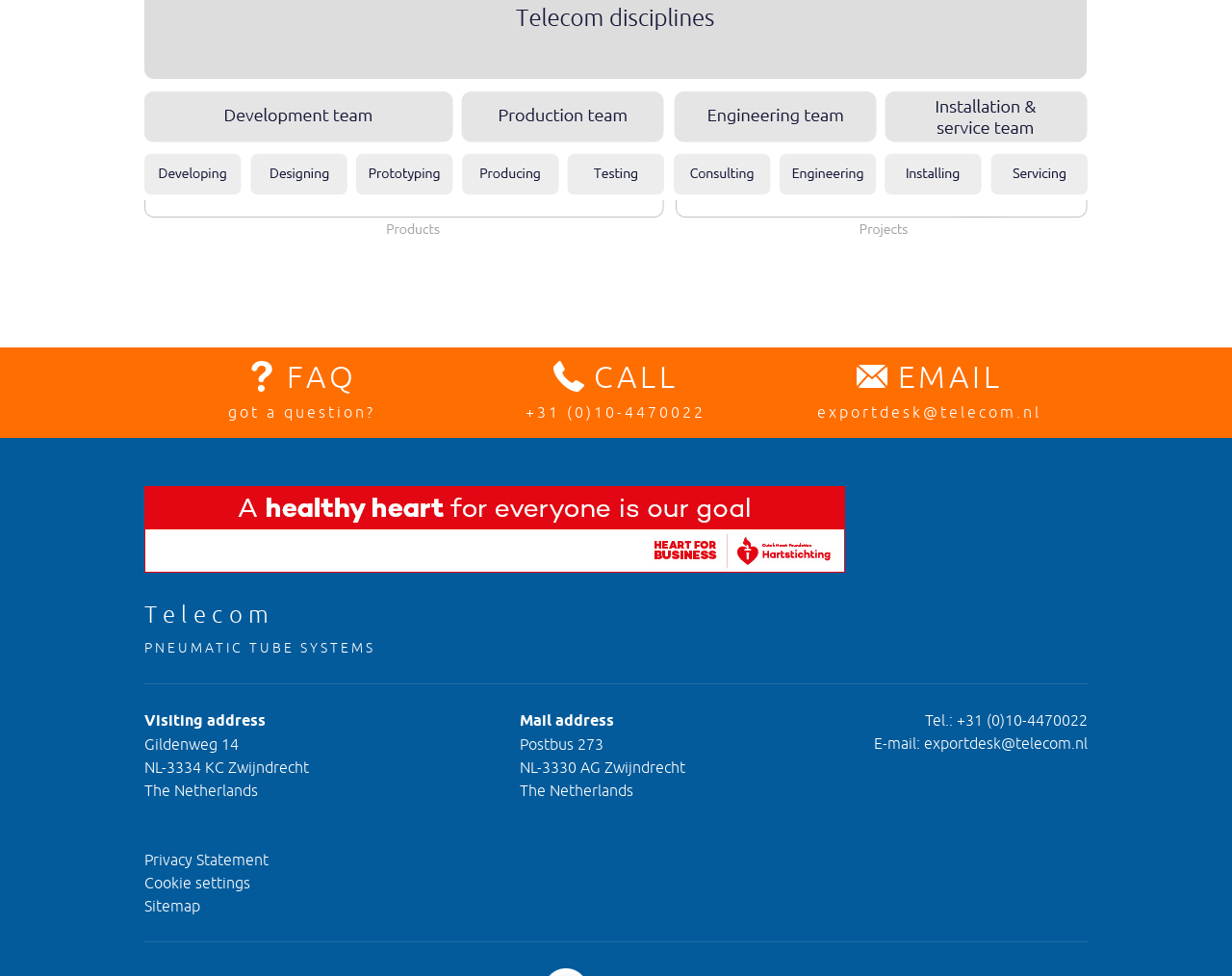Provide a short answer using a single word or phrase for the following question: 
What is the visiting address of Telecom?

Gildenweg 14, NL-3334 KC Zwijndrecht, The Netherlands